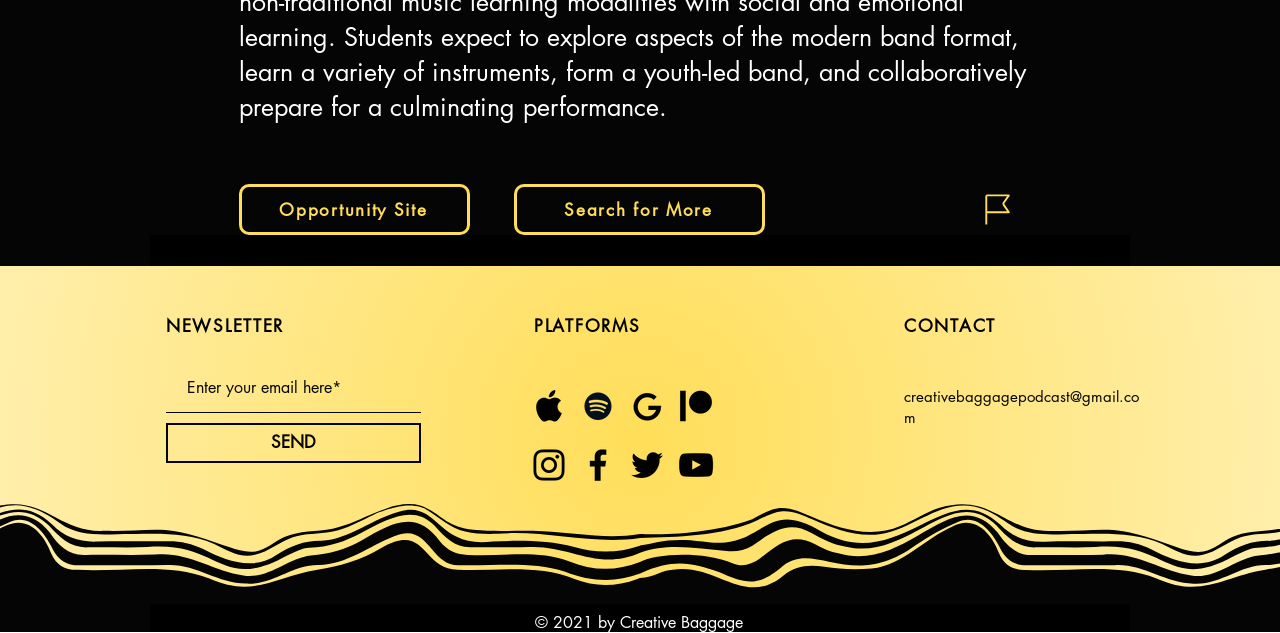Please identify the bounding box coordinates of the region to click in order to complete the task: "Subscribe to newsletter". The coordinates must be four float numbers between 0 and 1, specified as [left, top, right, bottom].

[0.13, 0.669, 0.329, 0.732]